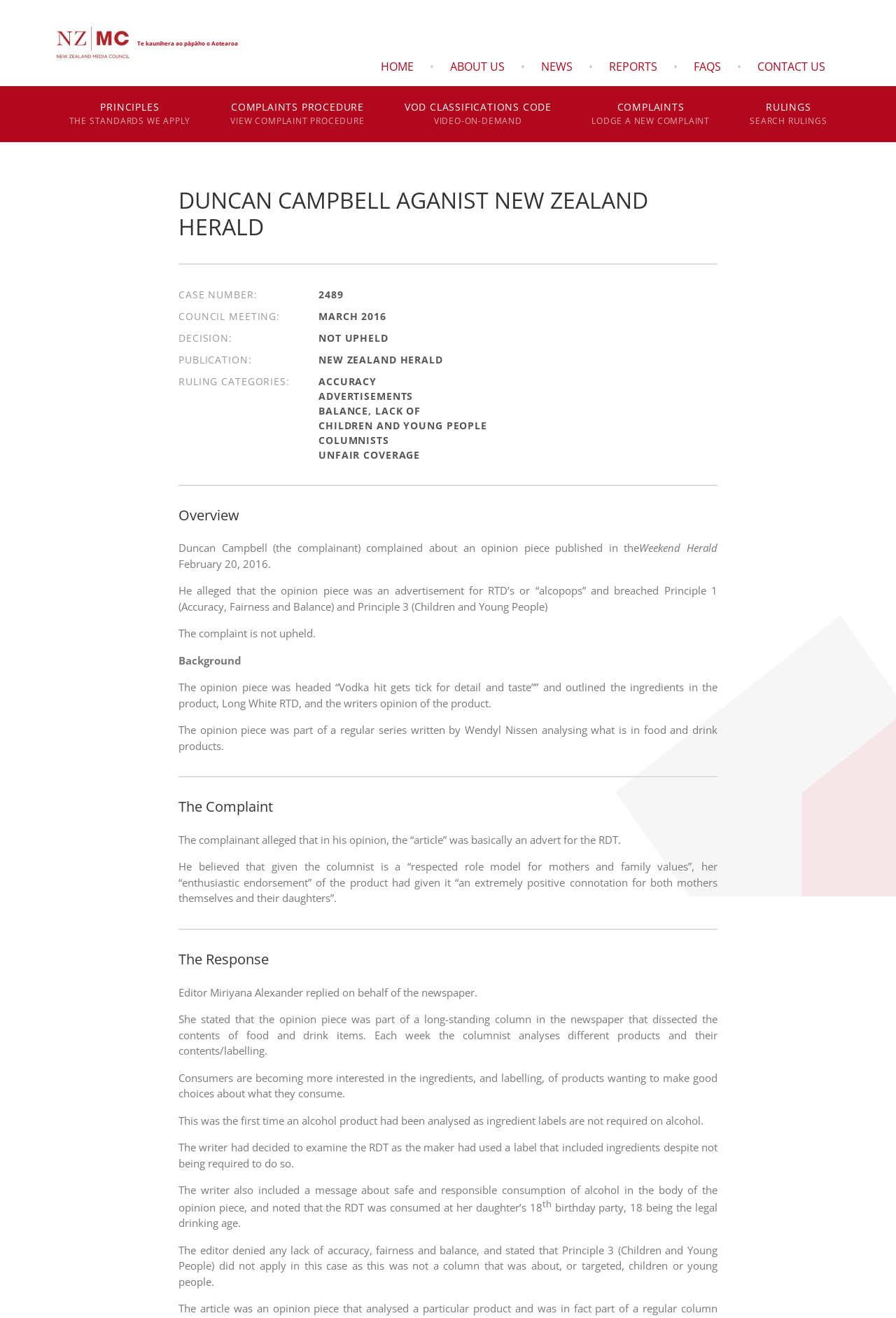Locate the bounding box coordinates of the element that needs to be clicked to carry out the instruction: "Click the 'CONTACT US' link". The coordinates should be given as four float numbers ranging from 0 to 1, i.e., [left, top, right, bottom].

[0.834, 0.039, 0.933, 0.062]